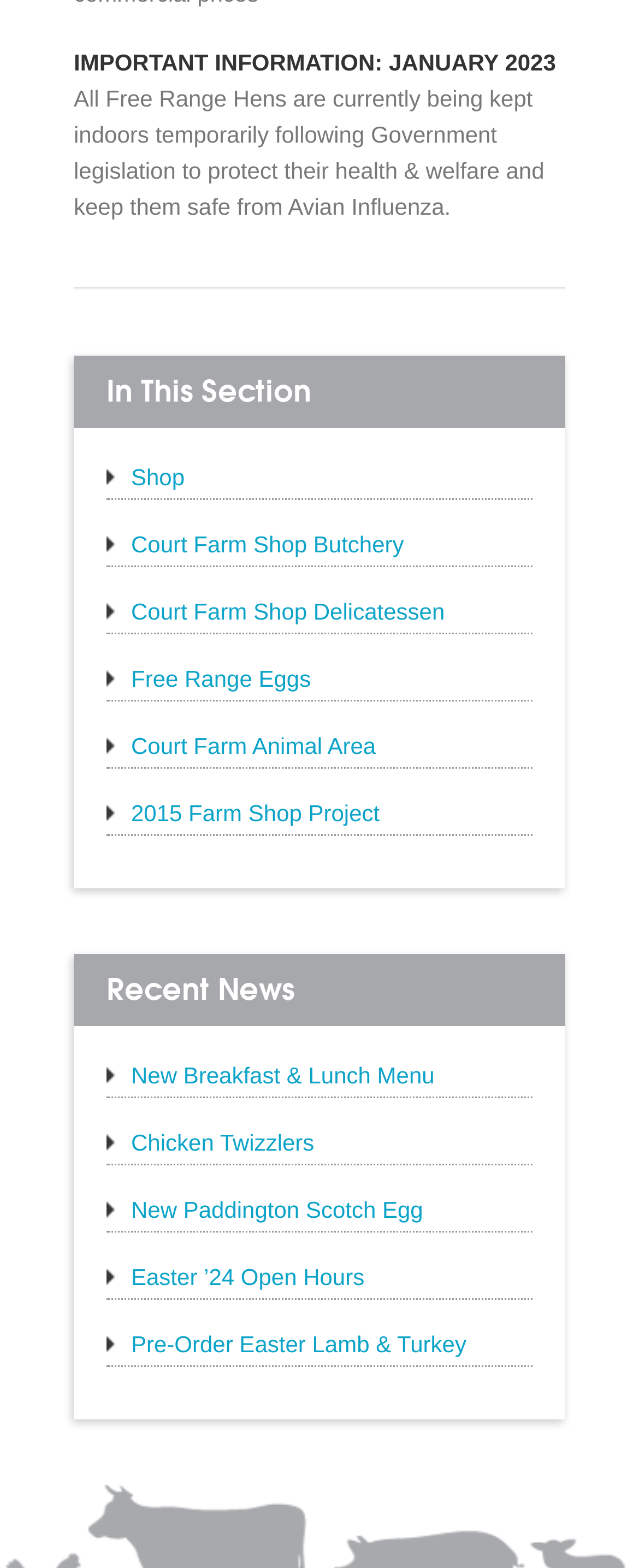Point out the bounding box coordinates of the section to click in order to follow this instruction: "View Court Farm Shop Butchery".

[0.205, 0.338, 0.632, 0.355]